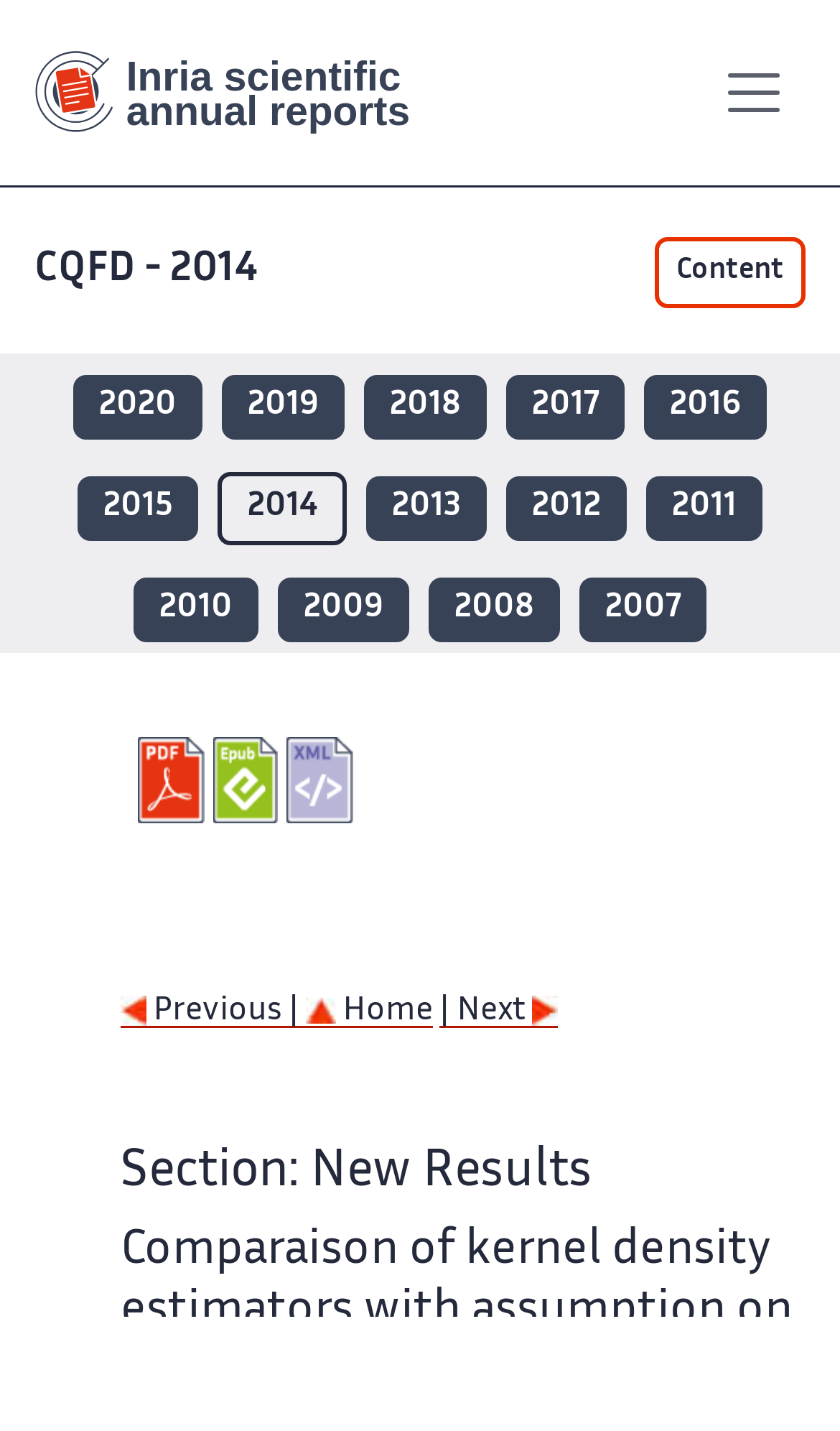Predict the bounding box coordinates of the area that should be clicked to accomplish the following instruction: "Show menu". The bounding box coordinates should consist of four float numbers between 0 and 1, i.e., [left, top, right, bottom].

[0.826, 0.035, 0.969, 0.095]